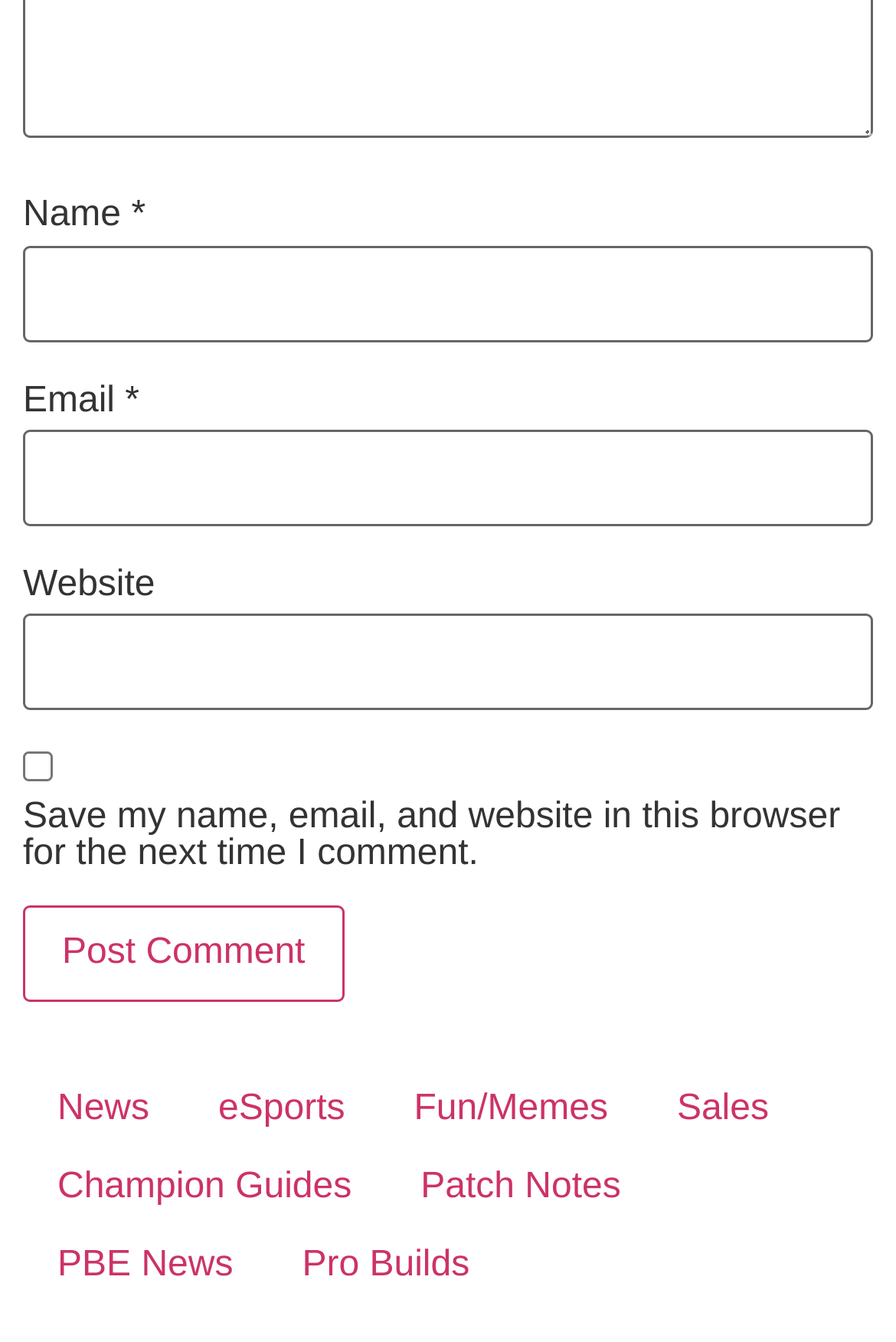Please provide a brief answer to the question using only one word or phrase: 
What is the purpose of the checkbox?

Save comment info